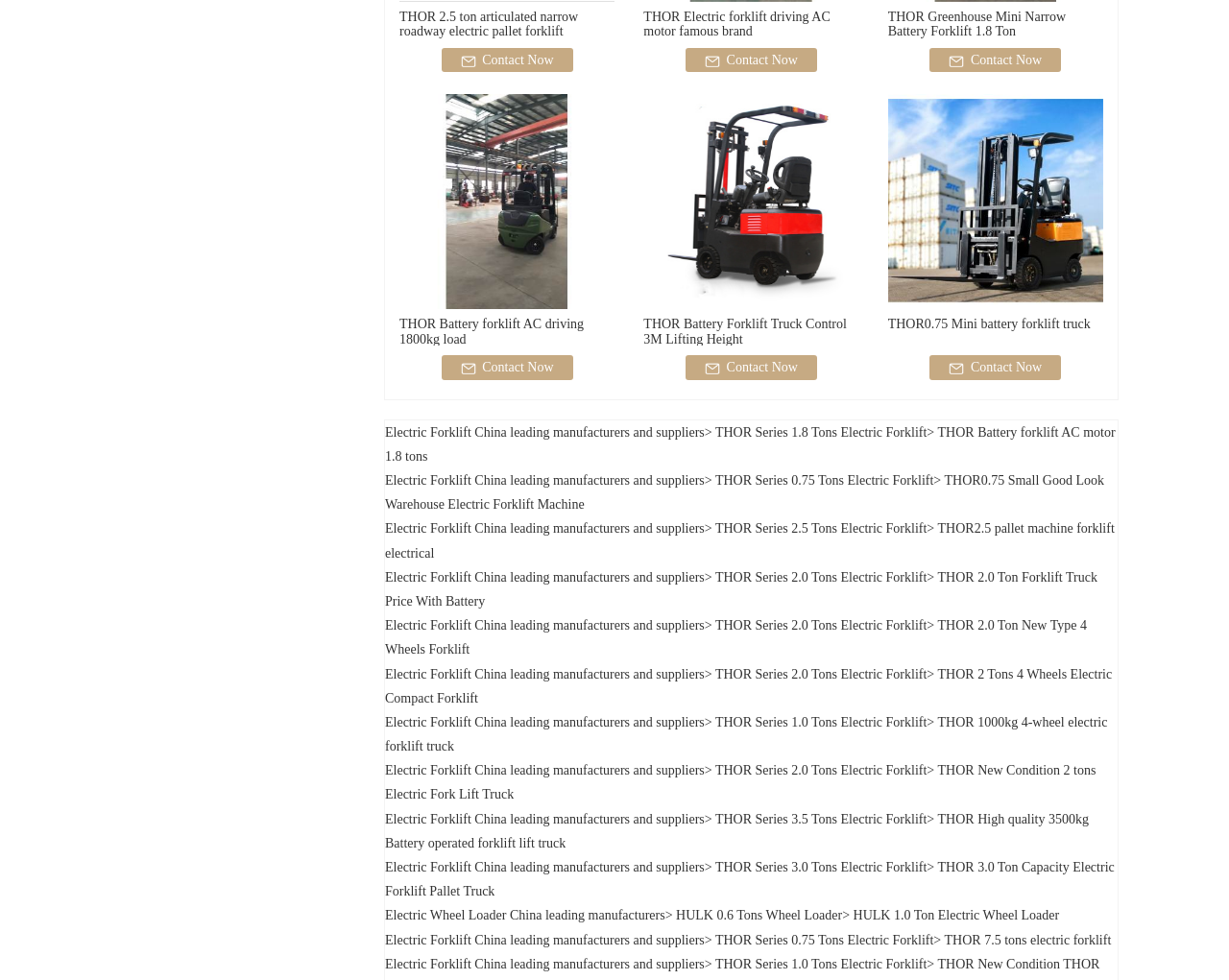Find the bounding box coordinates for the element that must be clicked to complete the instruction: "View the 'Recent Posts'". The coordinates should be four float numbers between 0 and 1, indicated as [left, top, right, bottom].

None